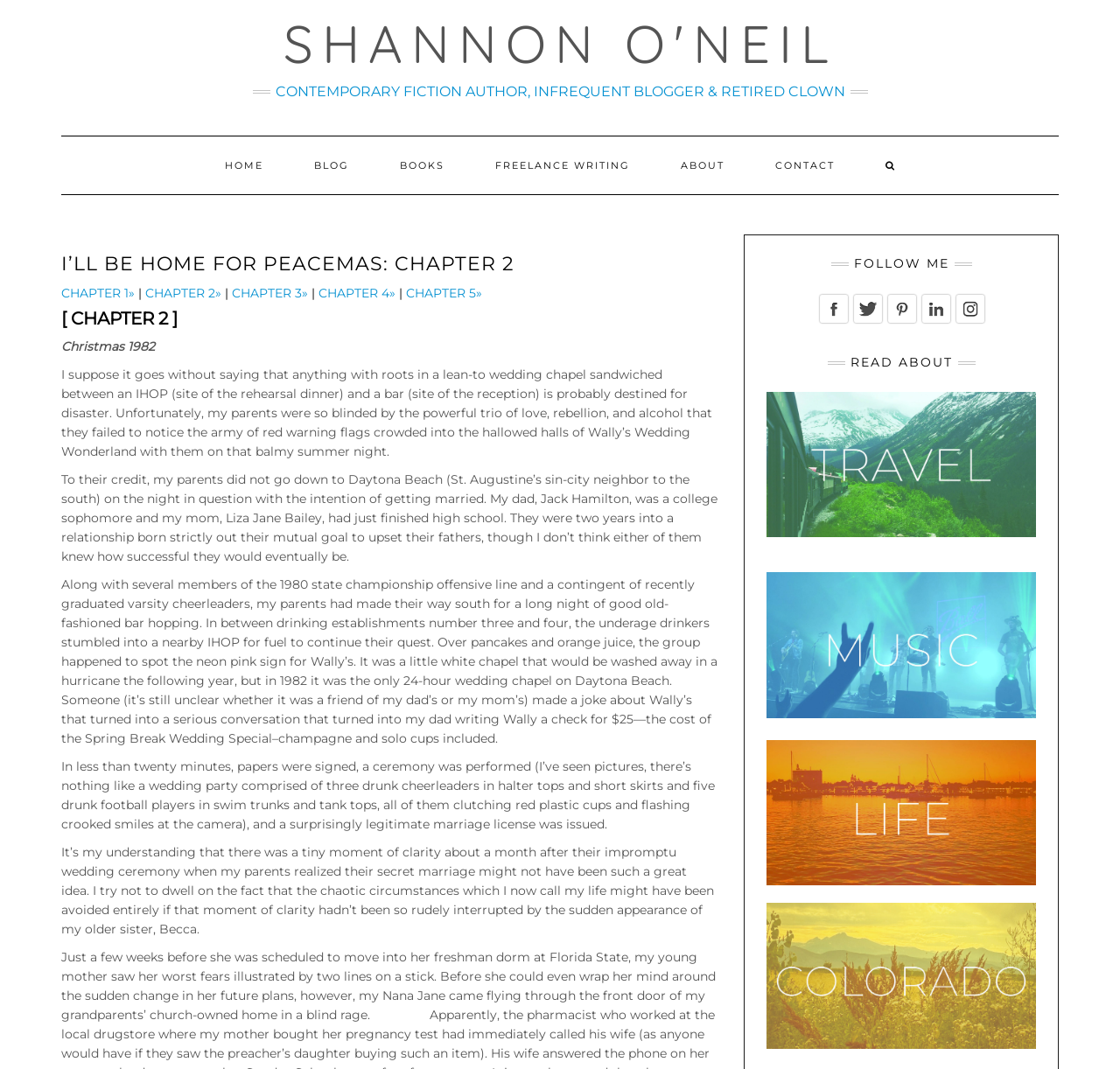What is the author's name?
Look at the image and answer the question with a single word or phrase.

Shannon O'Neil